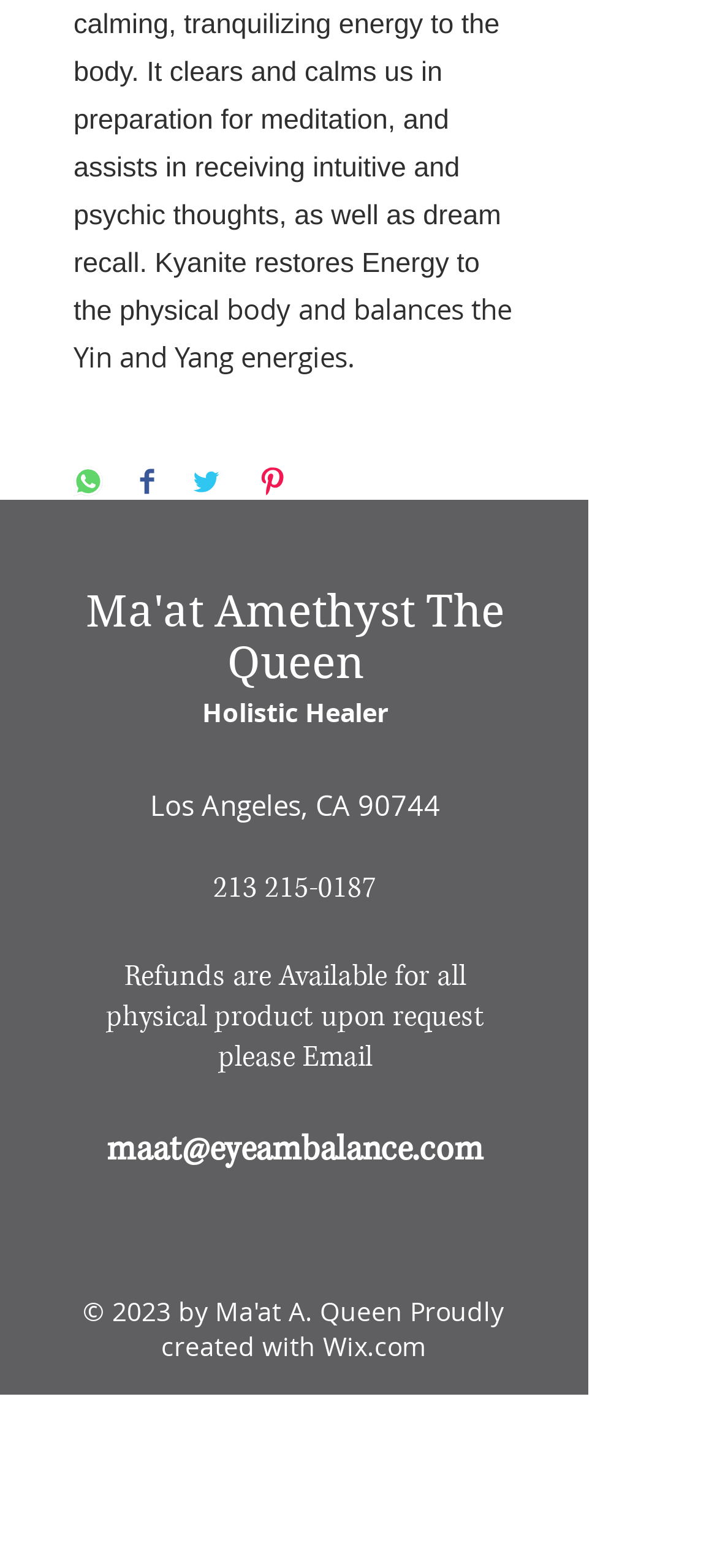Pinpoint the bounding box coordinates of the clickable area needed to execute the instruction: "Email maat@eyeambalance.com". The coordinates should be specified as four float numbers between 0 and 1, i.e., [left, top, right, bottom].

[0.149, 0.719, 0.674, 0.748]